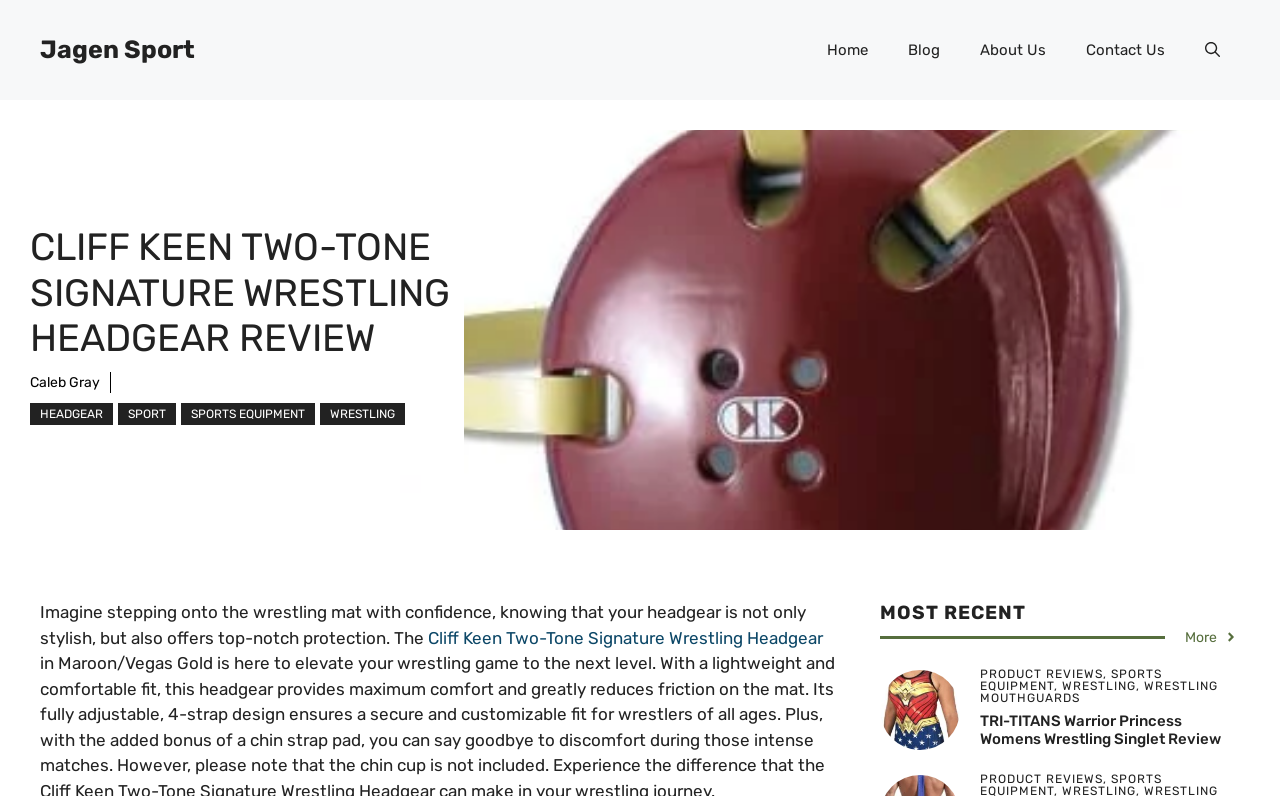Can you identify and provide the main heading of the webpage?

CLIFF KEEN TWO-TONE SIGNATURE WRESTLING HEADGEAR REVIEW